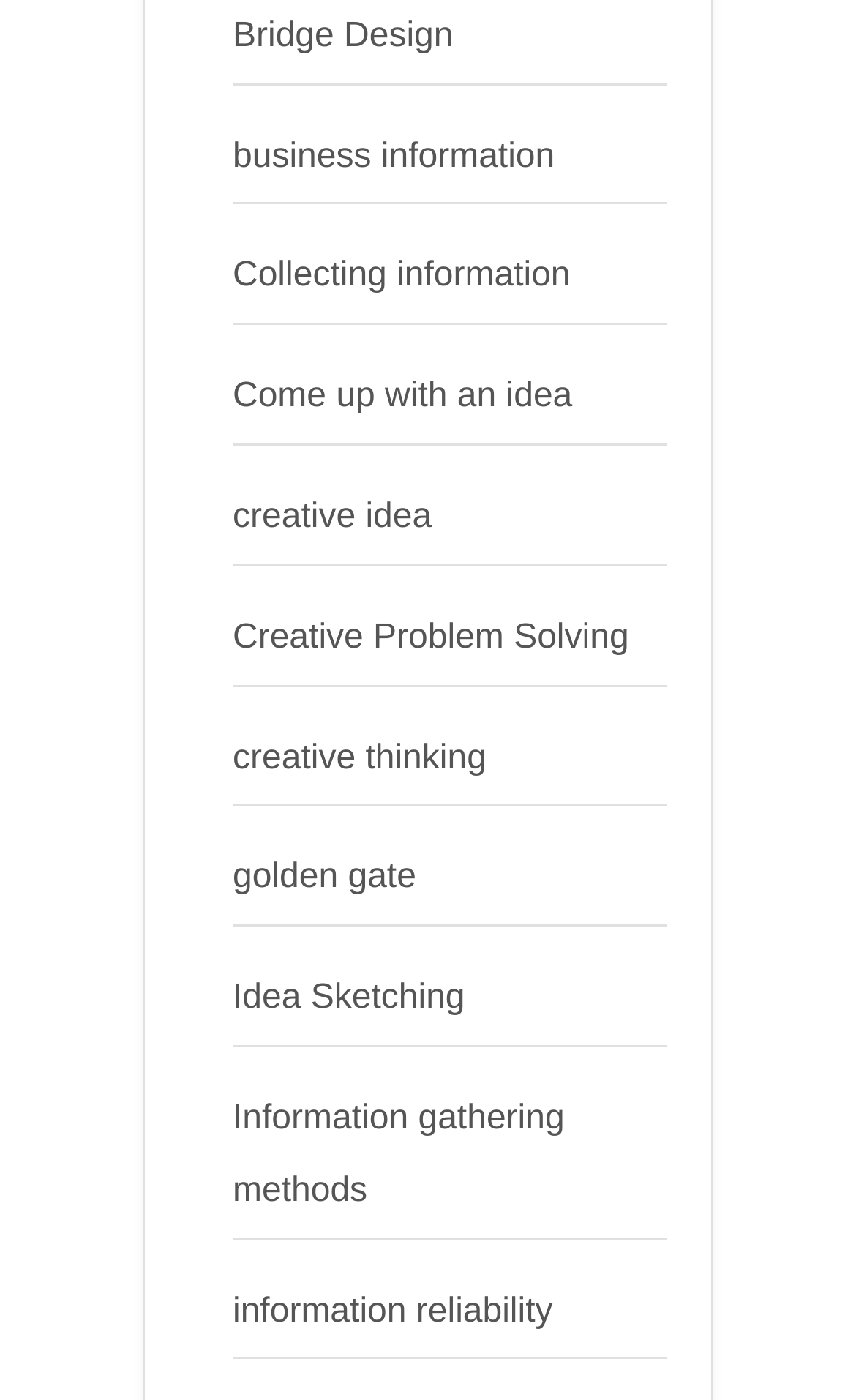Provide the bounding box coordinates of the area you need to click to execute the following instruction: "Learn about Idea Sketching".

[0.272, 0.7, 0.543, 0.726]